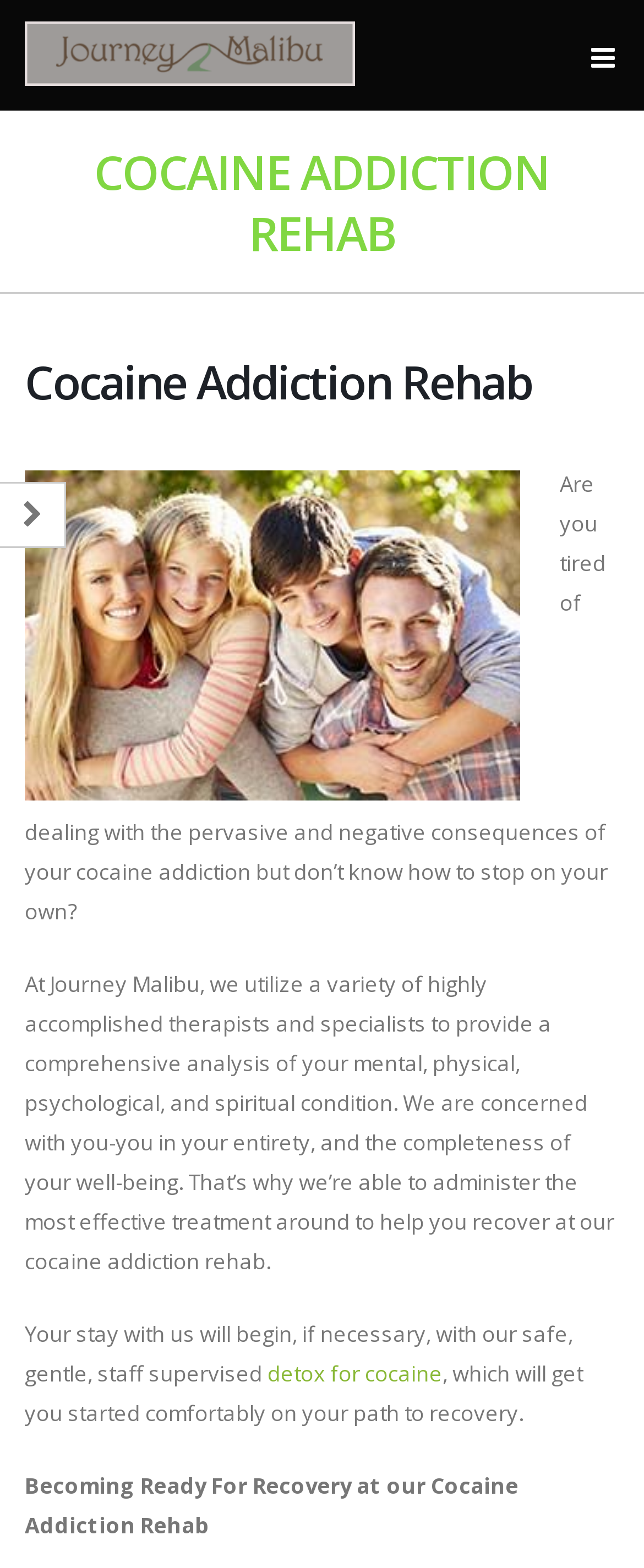Please look at the image and answer the question with a detailed explanation: What is the approach of the rehab center?

The approach of the rehab center is holistic, as indicated by the text 'We utilize a variety of highly accomplished therapists and specialists to provide a comprehensive analysis of your mental, physical, psychological, and spiritual condition'.